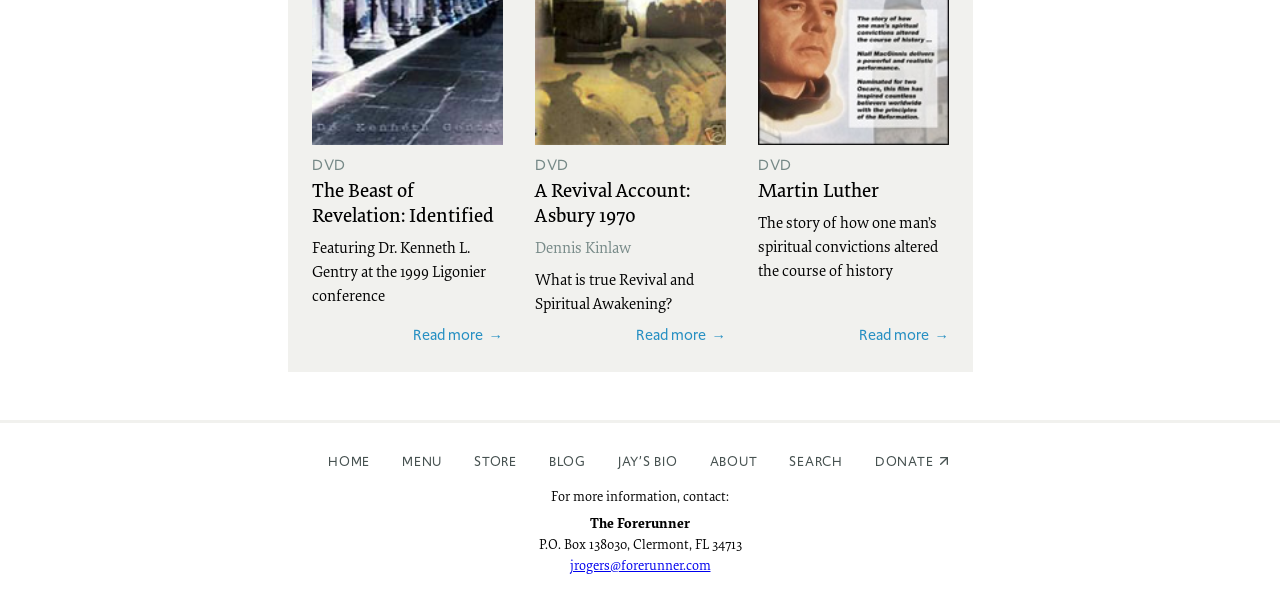Determine the bounding box coordinates for the region that must be clicked to execute the following instruction: "Visit the 'HOME' page".

[0.244, 0.743, 0.302, 0.82]